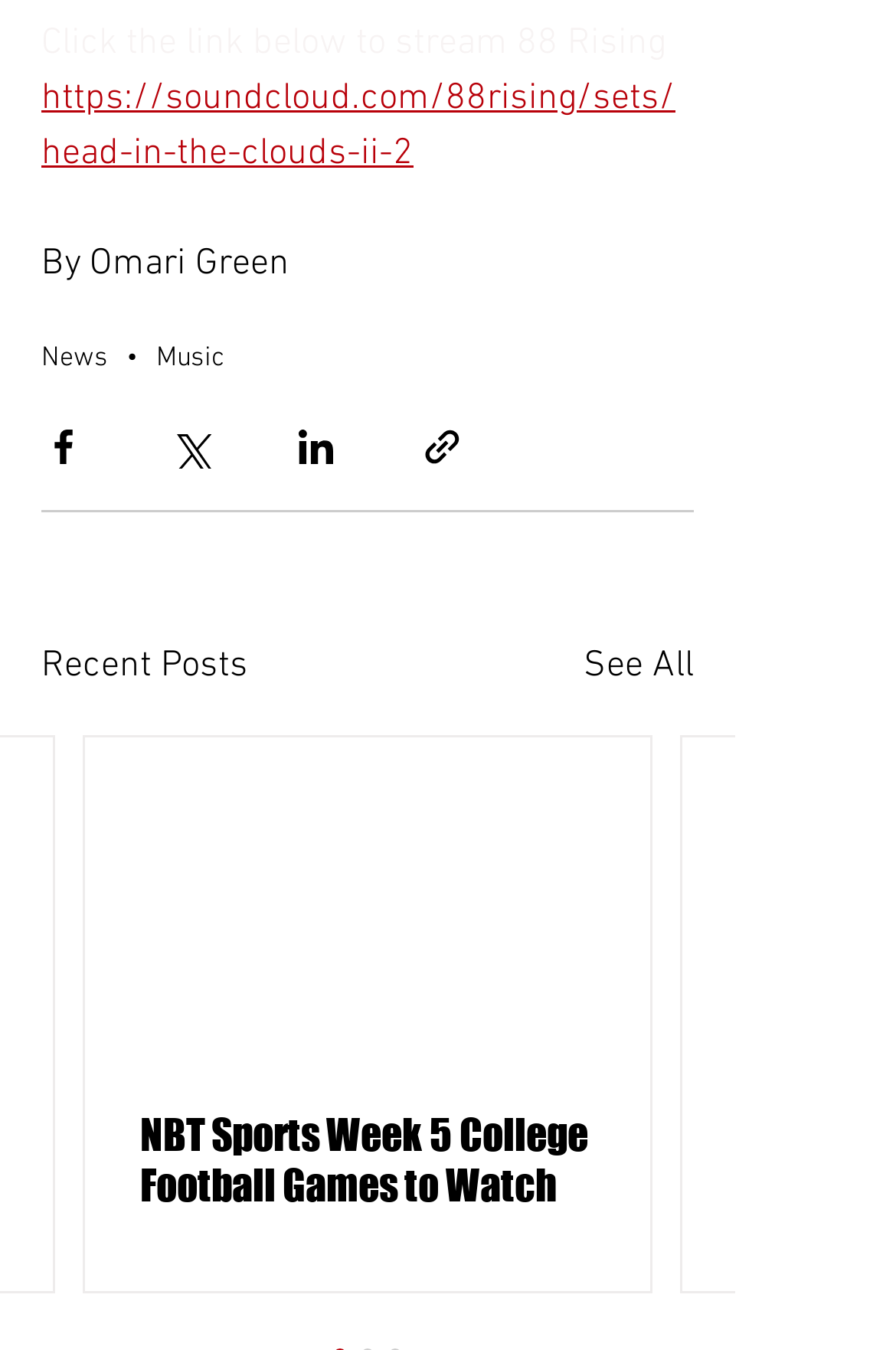What is the purpose of the link at the top of the webpage?
Based on the image, answer the question with as much detail as possible.

The link at the top of the webpage is to stream 88 Rising, as indicated by the static text element 'Click the link below to stream 88 Rising'.